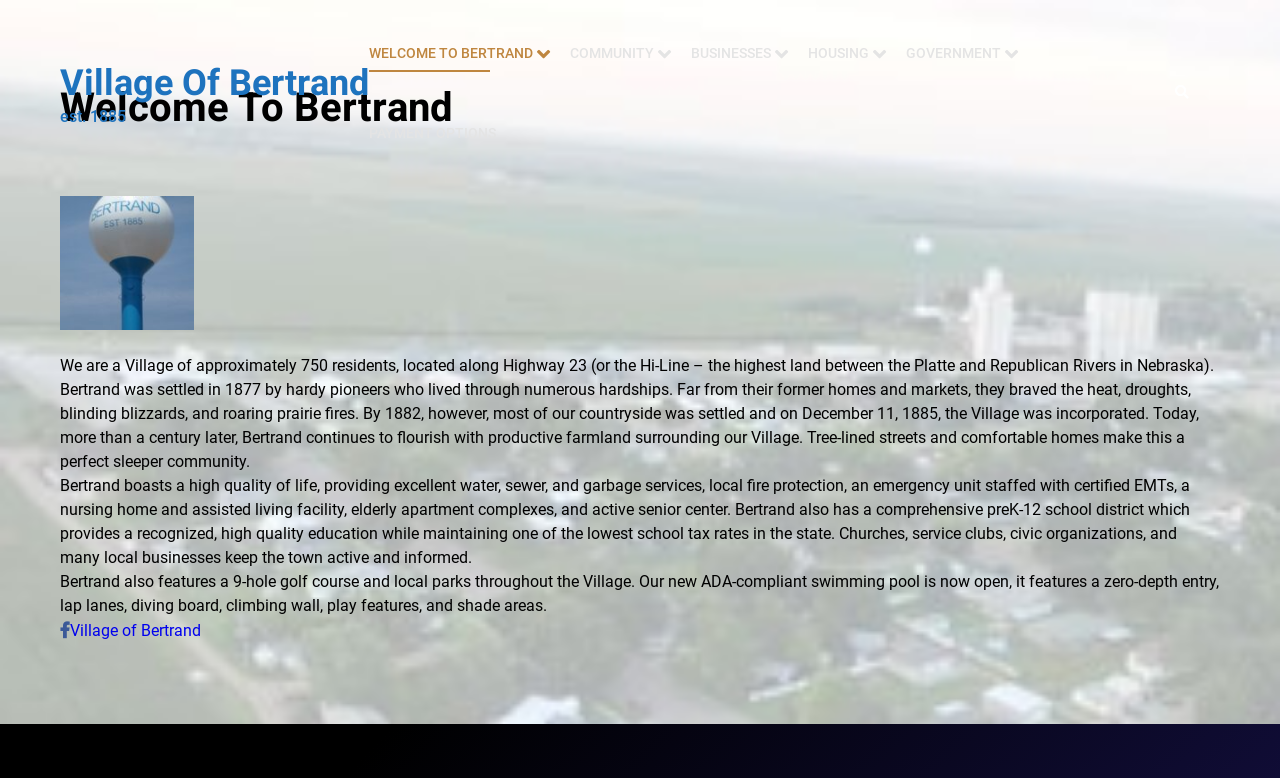Generate a thorough description of the webpage.

The webpage is about the Village of Bertrand, established in 1885. At the top, there is a heading "Village Of Bertrand" with a link to the village's website. Below it, there is a short text "est. 1885". 

On the top navigation bar, there are five links: "WELCOME TO BERTRAND", "COMMUNITY", "BUSINESSES", "HOUSING", and "GOVERNMENT", each with an icon. Next to these links, there is another link "PAYMENT OPTIONS". 

On the top right corner, there is a button with a search icon. 

Below the navigation bar, there is a heading "Welcome To Bertrand" followed by a figure, likely an image. 

The main content of the webpage is divided into three paragraphs. The first paragraph describes the history of Bertrand, from its settlement in 1877 to its incorporation in 1885. The second paragraph highlights the village's quality of life, including its services, school district, and community activities. The third paragraph mentions the village's recreational facilities, such as a 9-hole golf course, local parks, and a new swimming pool.

At the bottom, there is a link to the "Village of Bertrand" with a Facebook icon.